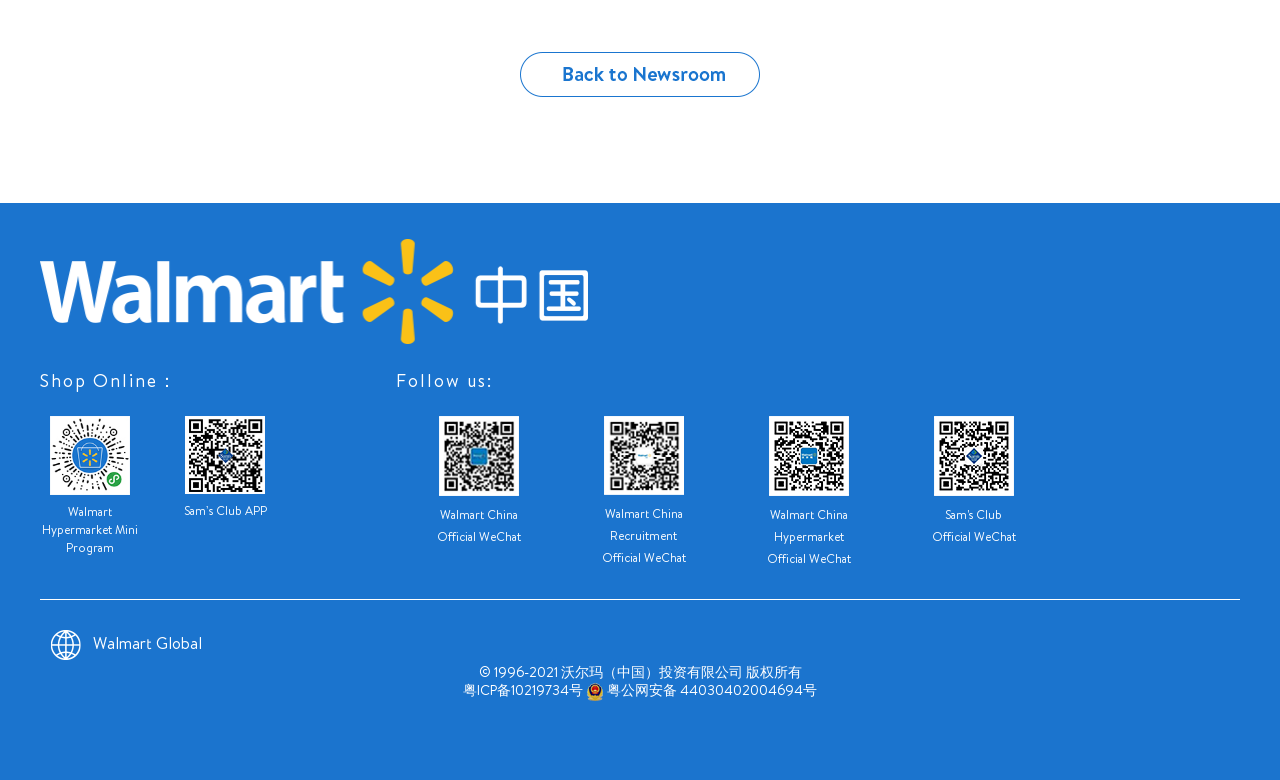What is the copyright year range?
Using the visual information, reply with a single word or short phrase.

1996-2021